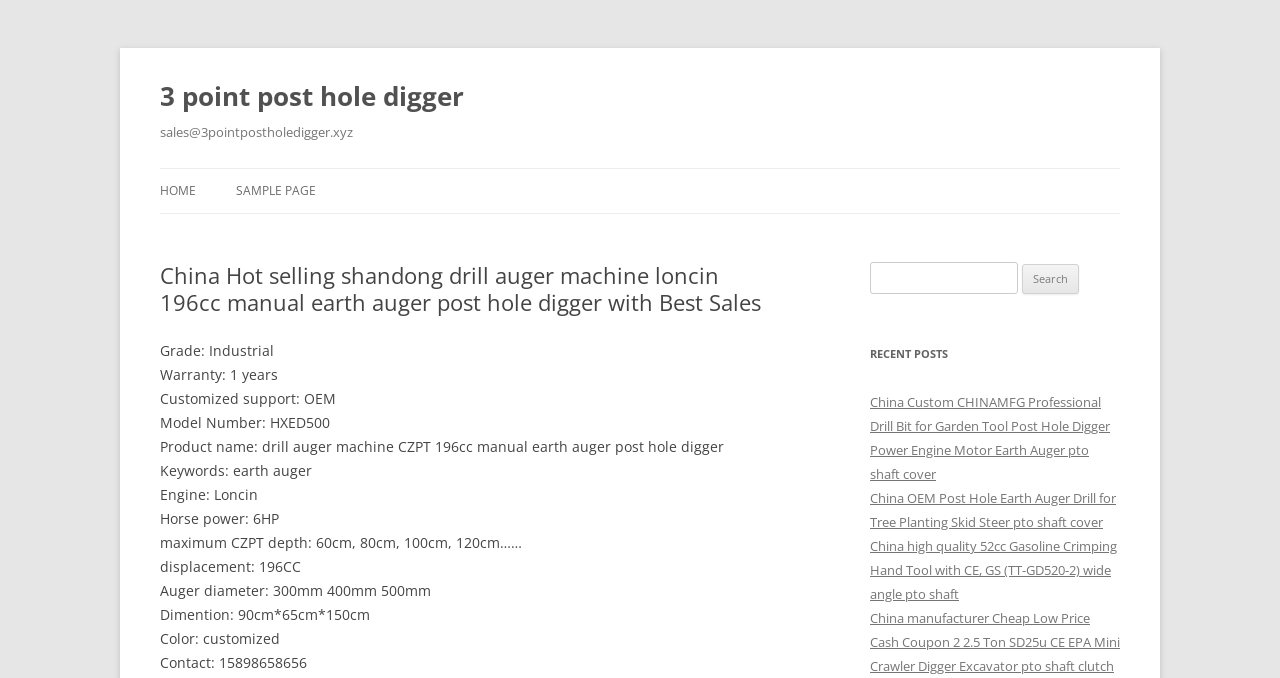What is the headline of the webpage?

3 point post hole digger